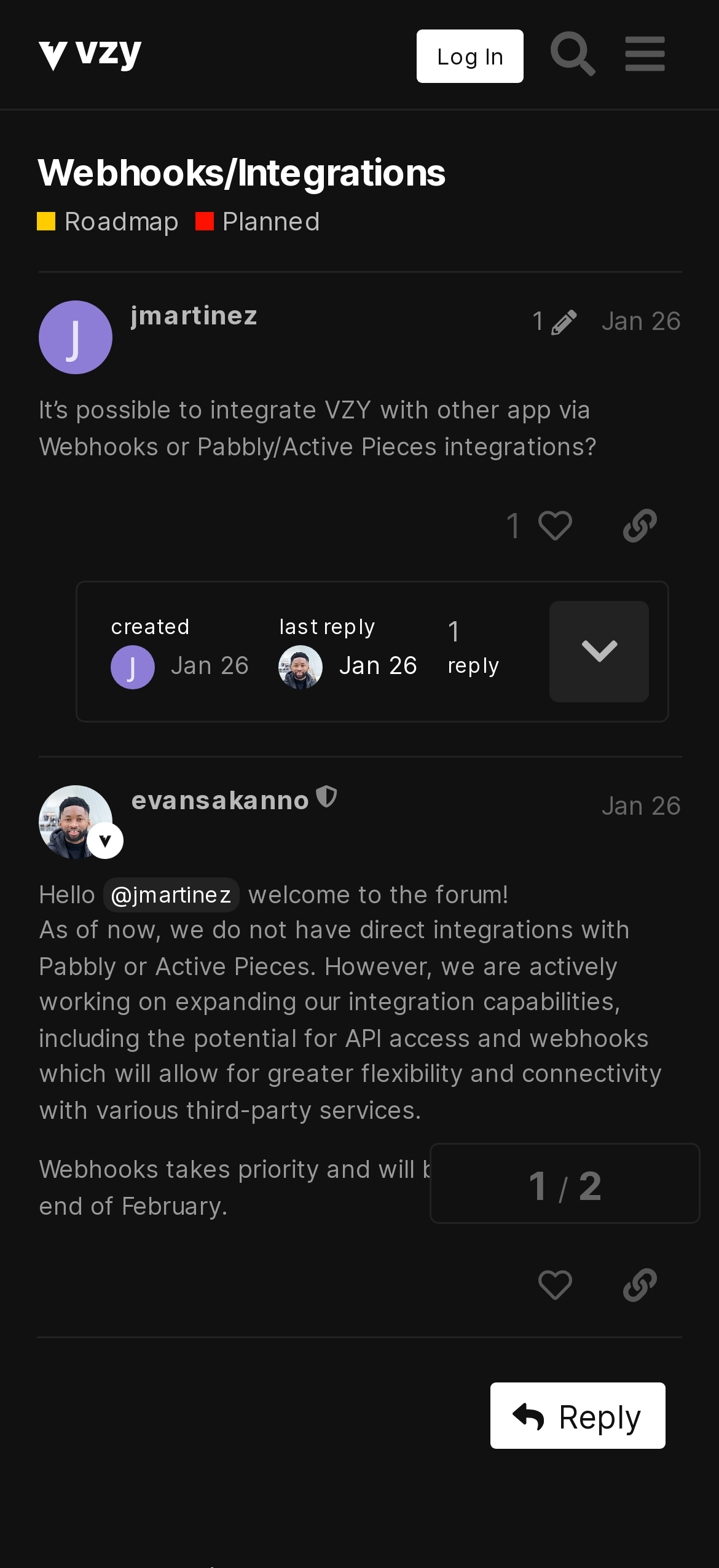Locate the bounding box coordinates of the element that should be clicked to execute the following instruction: "Copy a link to a post".

[0.831, 0.312, 0.949, 0.359]